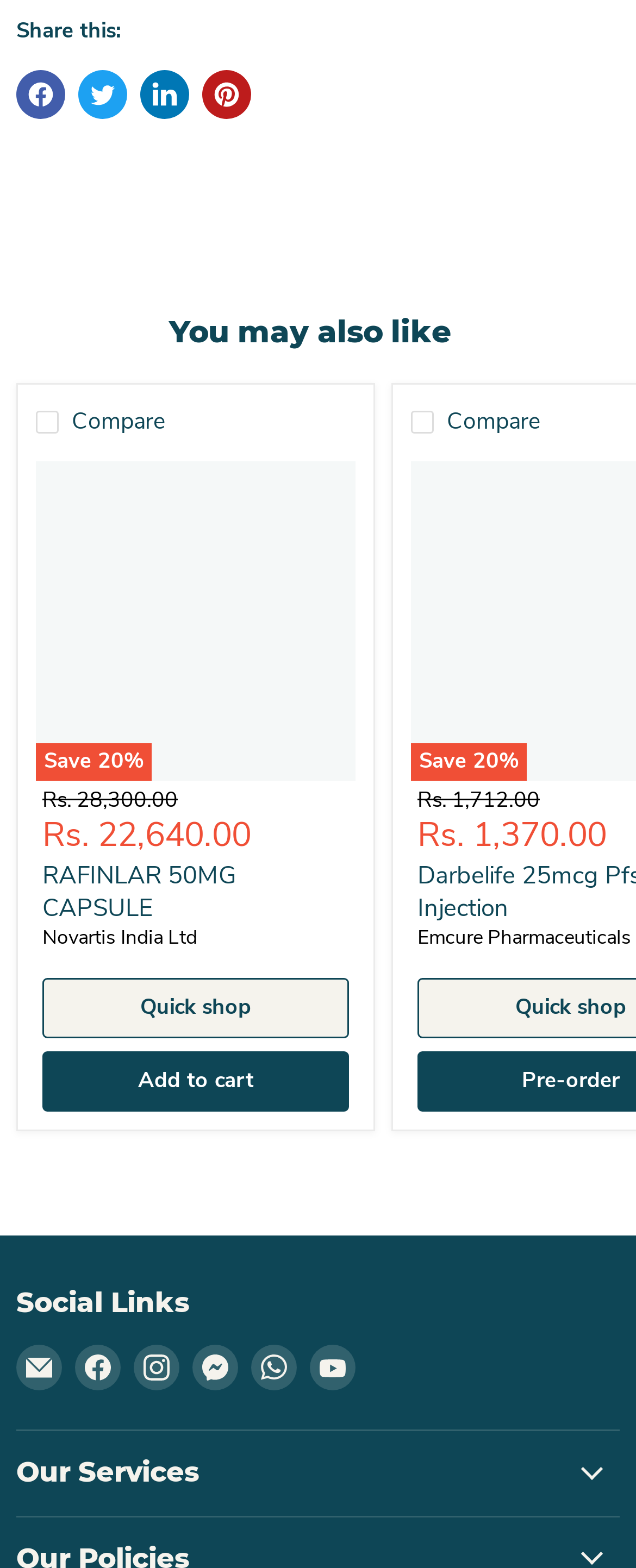How many products are shown in the 'You may also like' section?
Answer the question with a thorough and detailed explanation.

I counted the number of products listed under the 'You may also like' heading, and there is only one product shown, which is RAFINLAR 50MG CAPSULE.